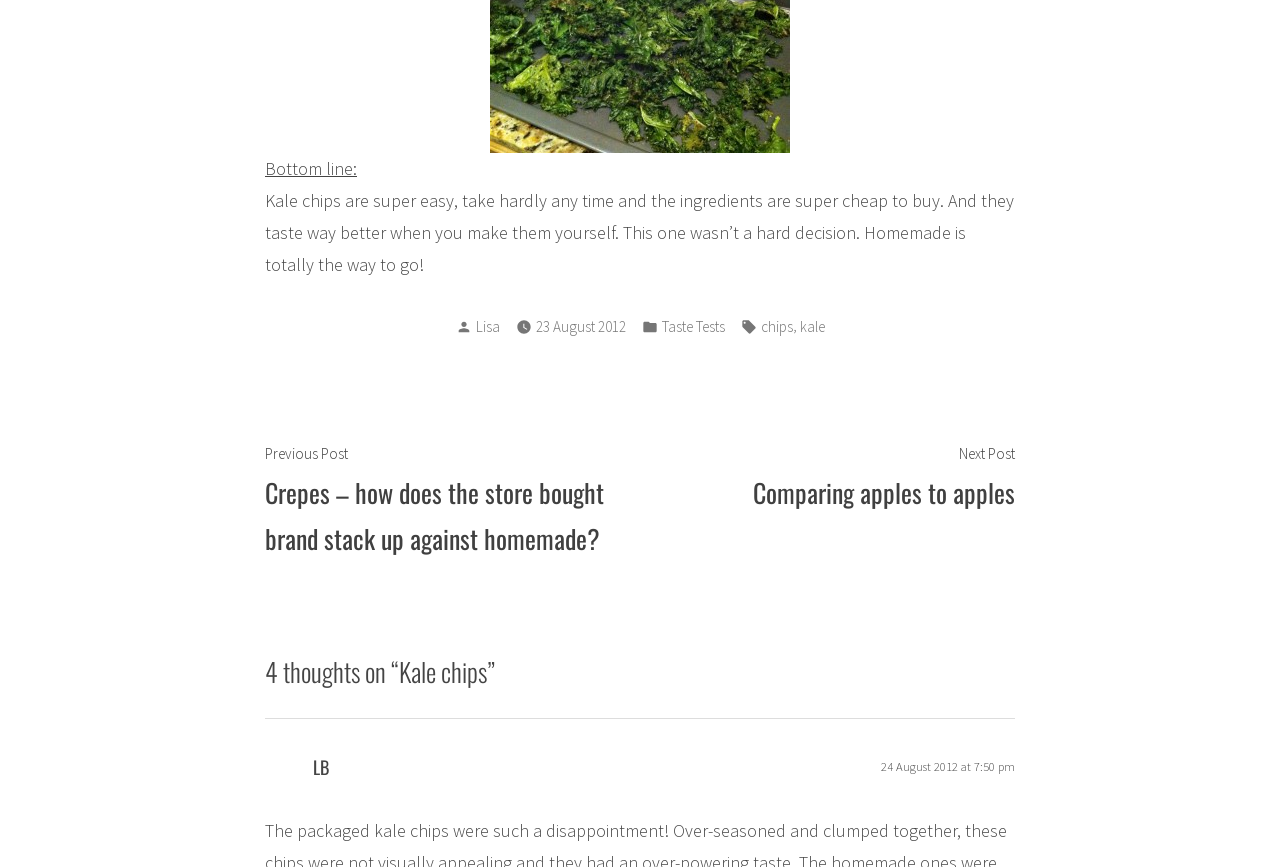Please identify the coordinates of the bounding box that should be clicked to fulfill this instruction: "Click on the link to view the post tagged with 'kale'".

[0.625, 0.362, 0.644, 0.393]